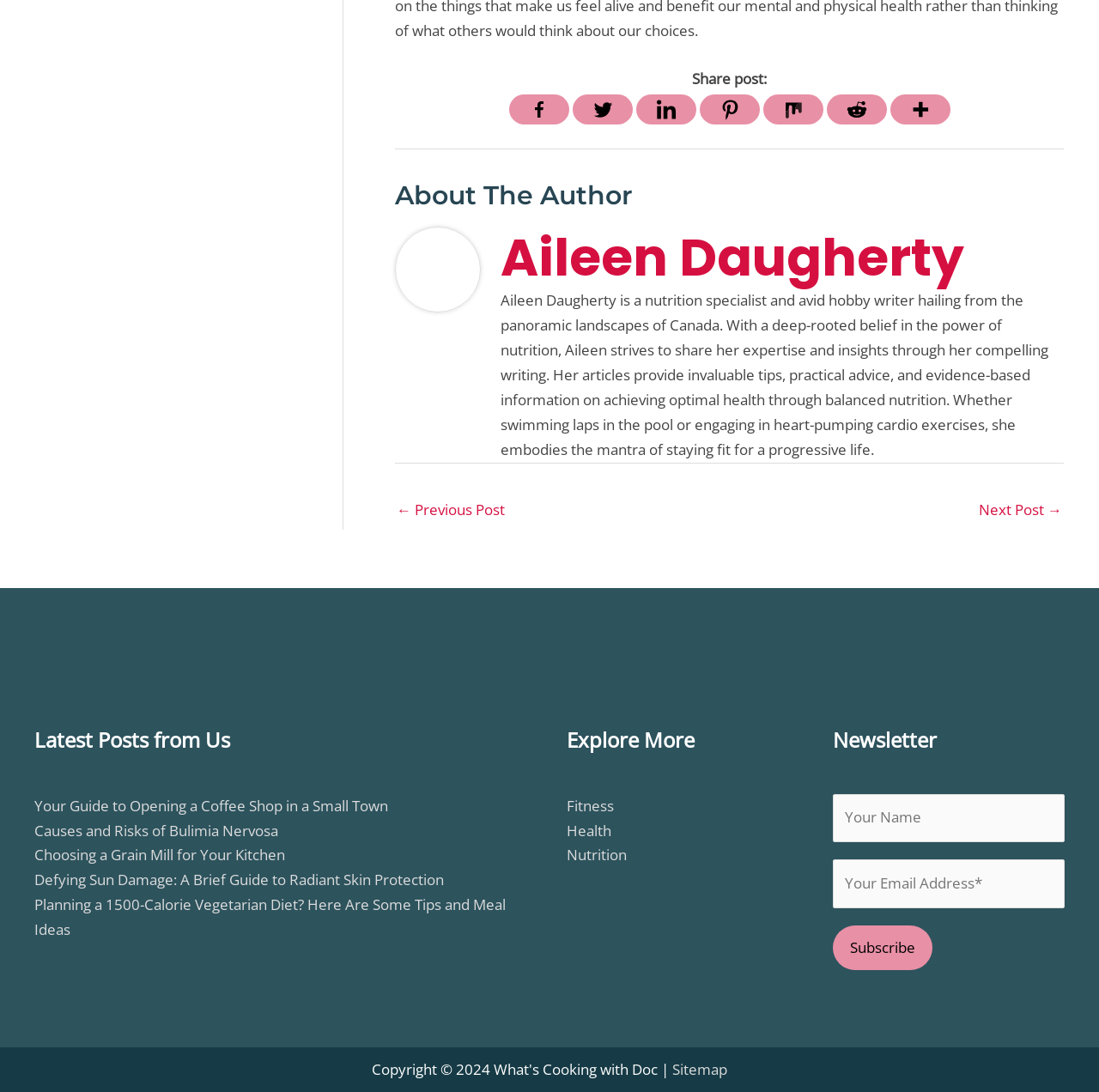Please determine the bounding box coordinates for the element that should be clicked to follow these instructions: "Search for something".

None